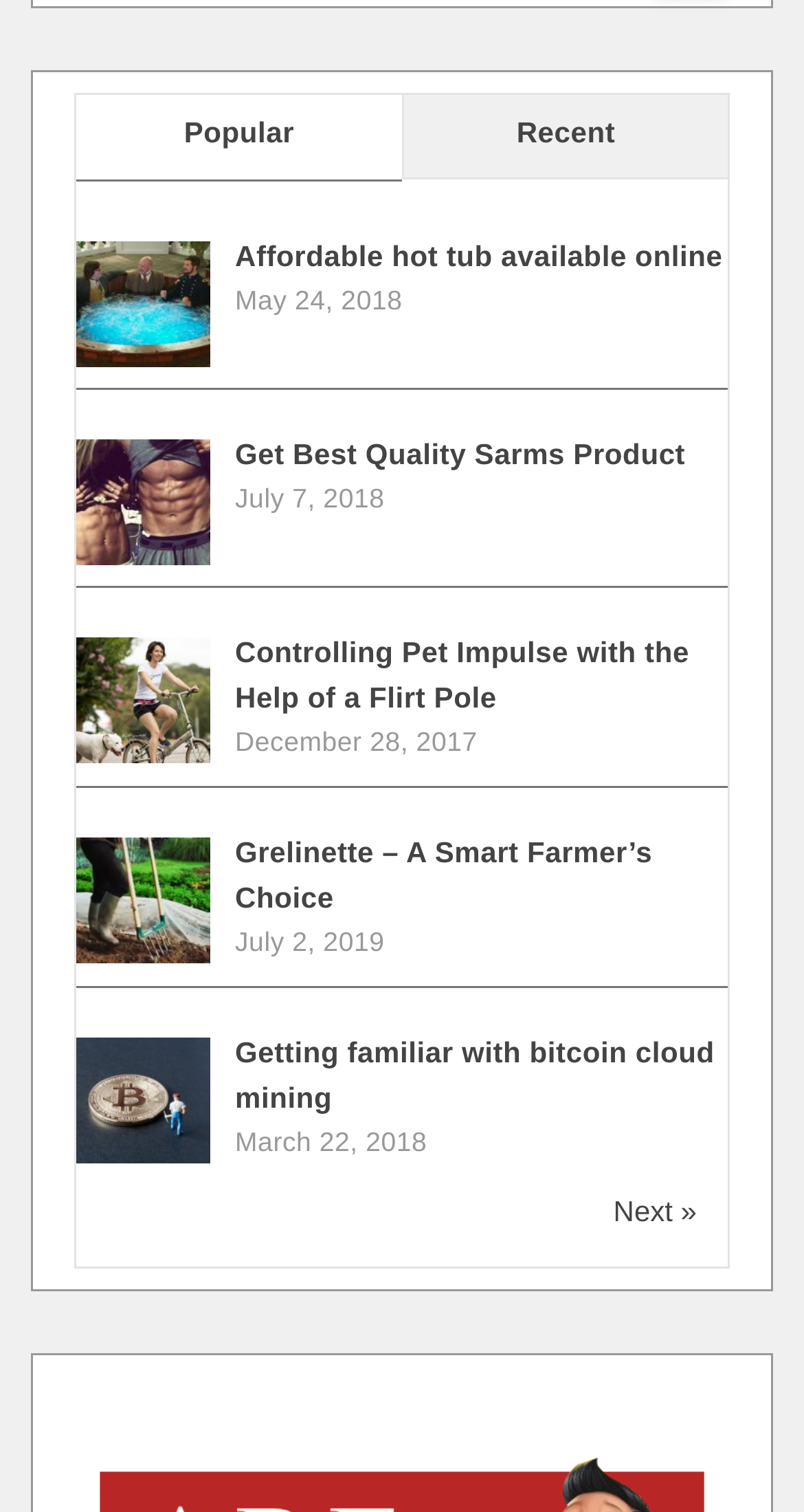What is the topic of the article with the image 'Get Best Quality Sarms Product'?
Please analyze the image and answer the question with as much detail as possible.

I found the image 'Get Best Quality Sarms Product' and its corresponding link, and inferred that the topic of the article is related to Sarms Product.